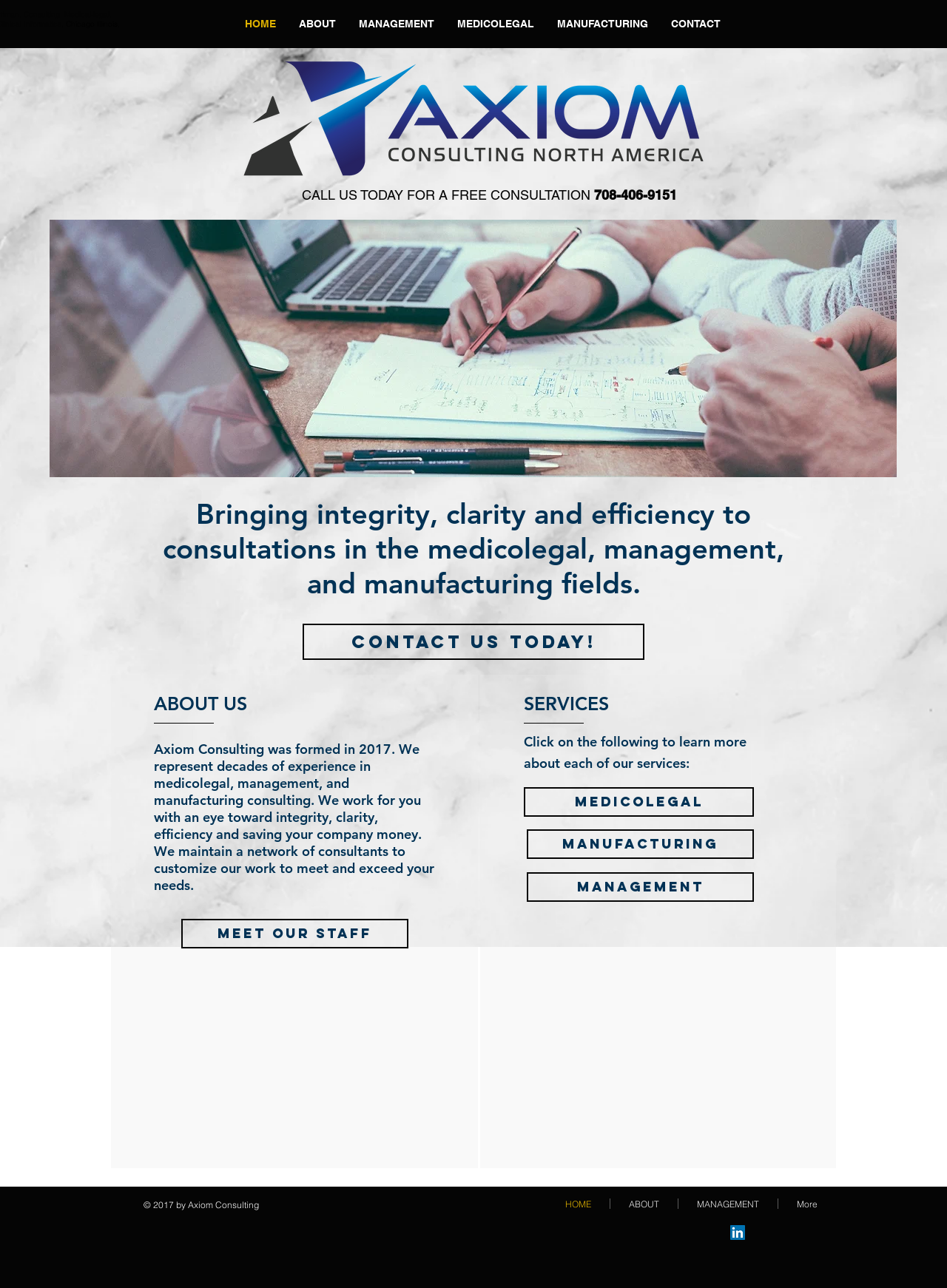Pinpoint the bounding box coordinates of the element you need to click to execute the following instruction: "Contact Axiom Consulting". The bounding box should be represented by four float numbers between 0 and 1, in the format [left, top, right, bottom].

[0.32, 0.484, 0.68, 0.512]